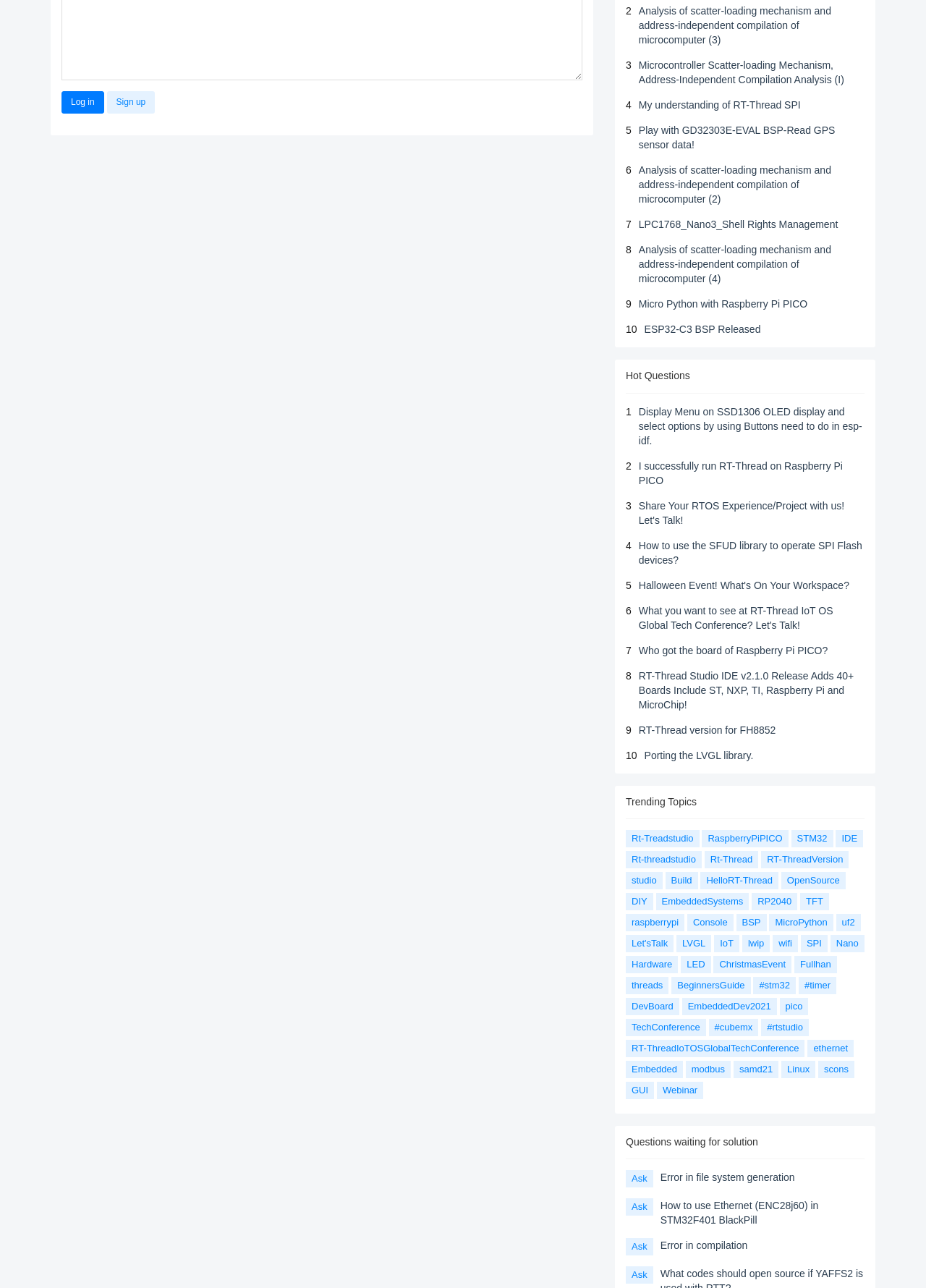Identify the bounding box coordinates of the region that needs to be clicked to carry out this instruction: "Explore 'Hot Questions'". Provide these coordinates as four float numbers ranging from 0 to 1, i.e., [left, top, right, bottom].

[0.676, 0.288, 0.934, 0.296]